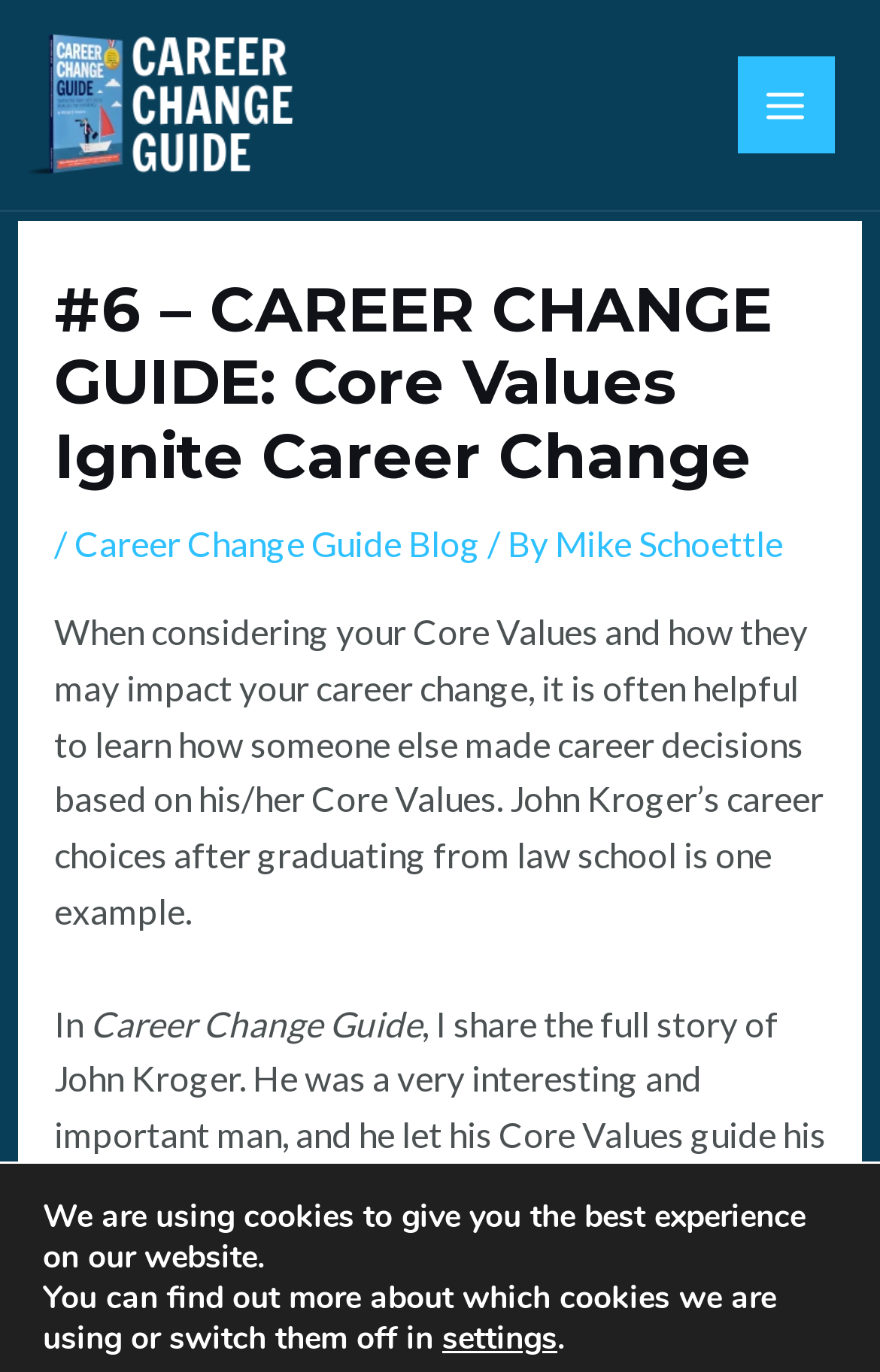Using floating point numbers between 0 and 1, provide the bounding box coordinates in the format (top-left x, top-left y, bottom-right x, bottom-right y). Locate the UI element described here: Career Change Guide Blog

[0.084, 0.381, 0.546, 0.411]